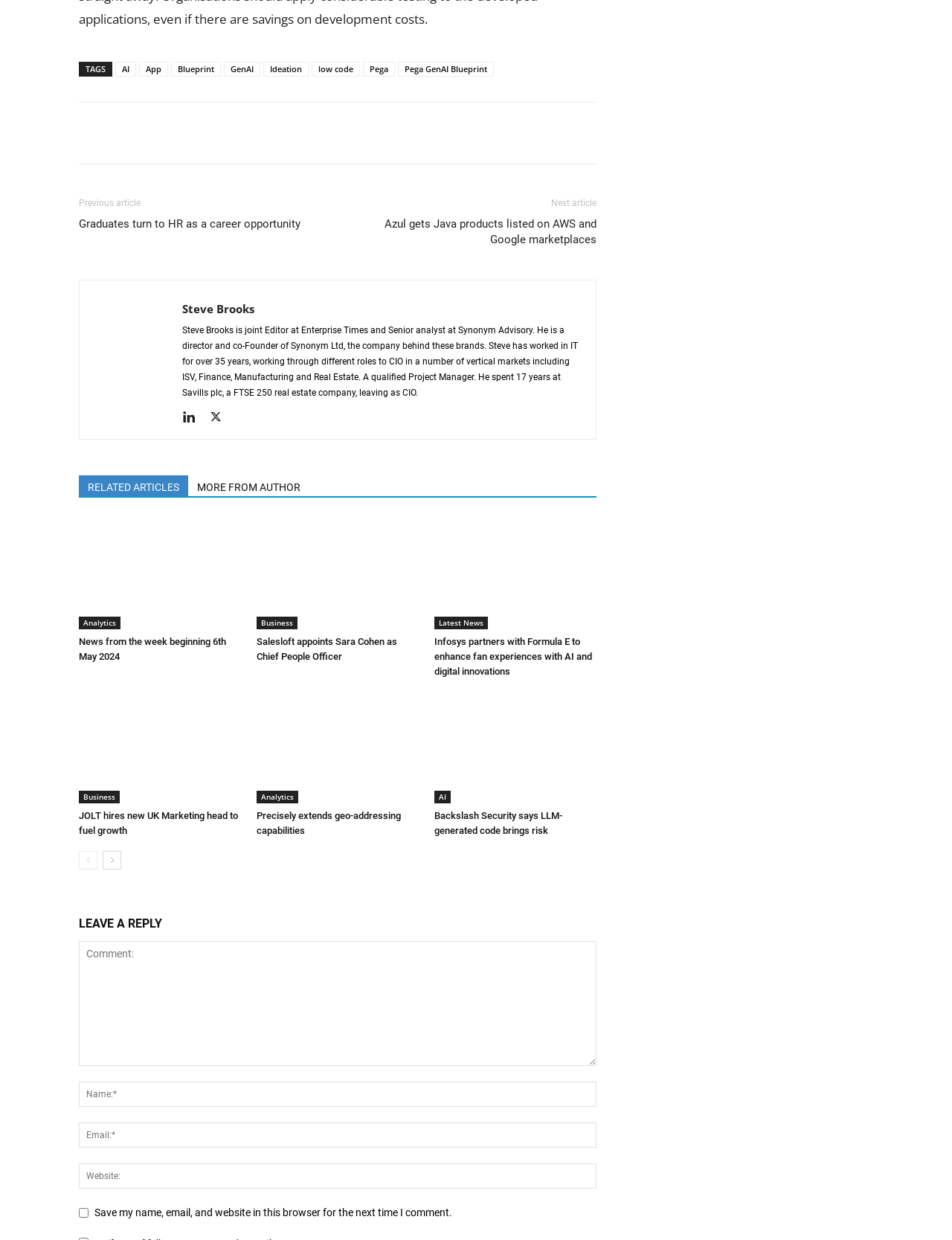What is the category of the article 'Graduates turn to HR as a career opportunity'?
Answer the question with detailed information derived from the image.

I determined the category by looking at the links in the footer section, where I found a link 'Business' near the article title 'Graduates turn to HR as a career opportunity'.